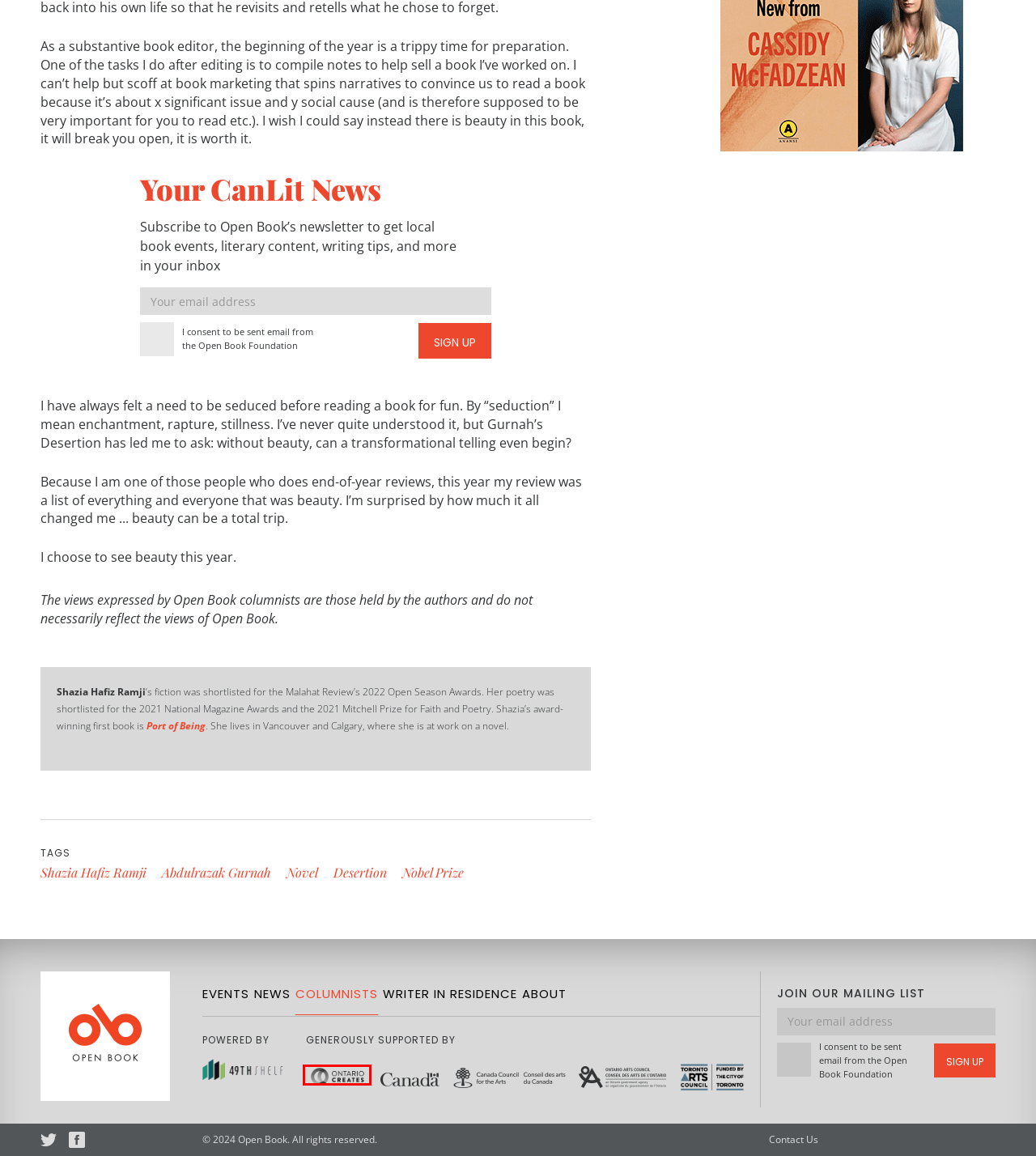Observe the provided screenshot of a webpage that has a red rectangle bounding box. Determine the webpage description that best matches the new webpage after clicking the element inside the red bounding box. Here are the candidates:
A. Ontario Arts Council - Conseil des arts de l’Ontario - Welcome | Bienvenue
B. Home - Toronto Arts Council
C. Crying Dress – House of Anansi Press
D. Port of Being · Invisible Publishing
E. 49thShelf.com: Discover Canadian Books, Book Reviews, Book Lists & more
F. Canada Council for the Arts | Bringing the arts to life
G. Homepage
H. Canada.ca

G